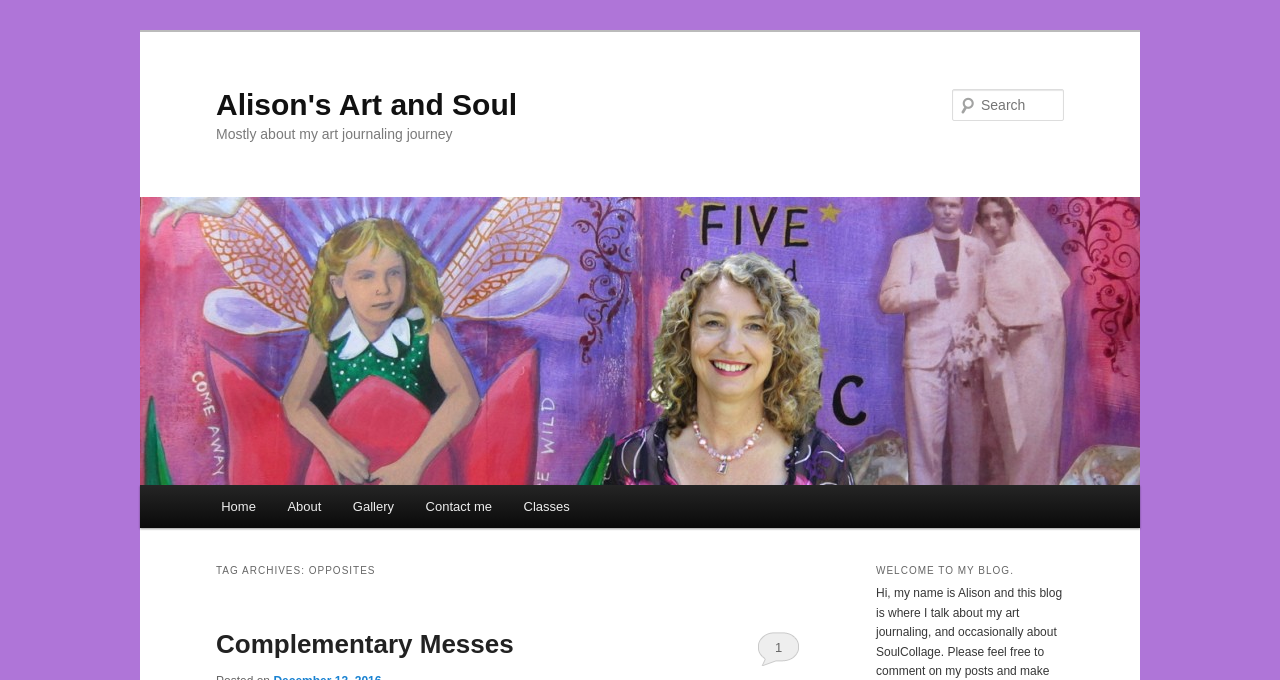How many links are available in the main menu?
Please use the image to deliver a detailed and complete answer.

The main menu is located at the bottom of the webpage and contains links to 'Home', 'About', 'Gallery', 'Contact me', and 'Classes', which totals 5 links.